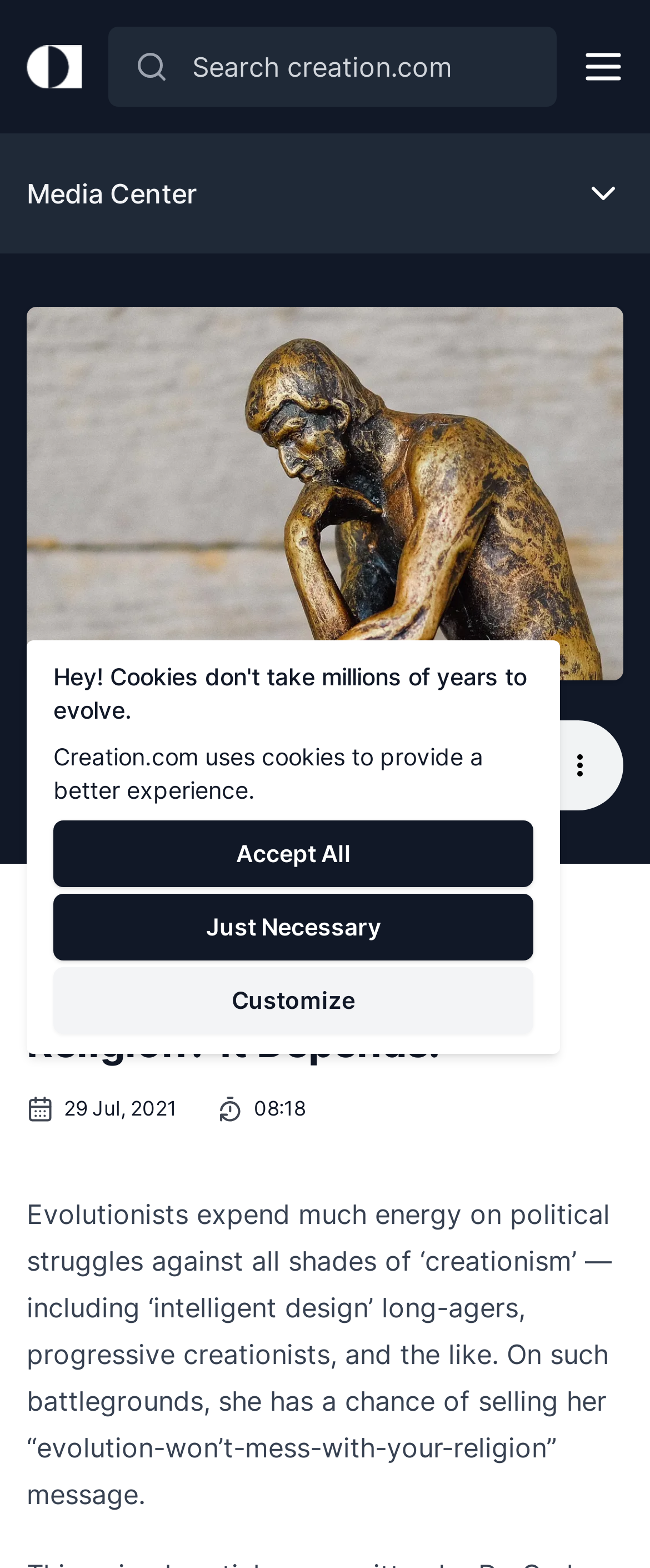Can you show the bounding box coordinates of the region to click on to complete the task described in the instruction: "Go to Media Center"?

[0.0, 0.098, 0.344, 0.149]